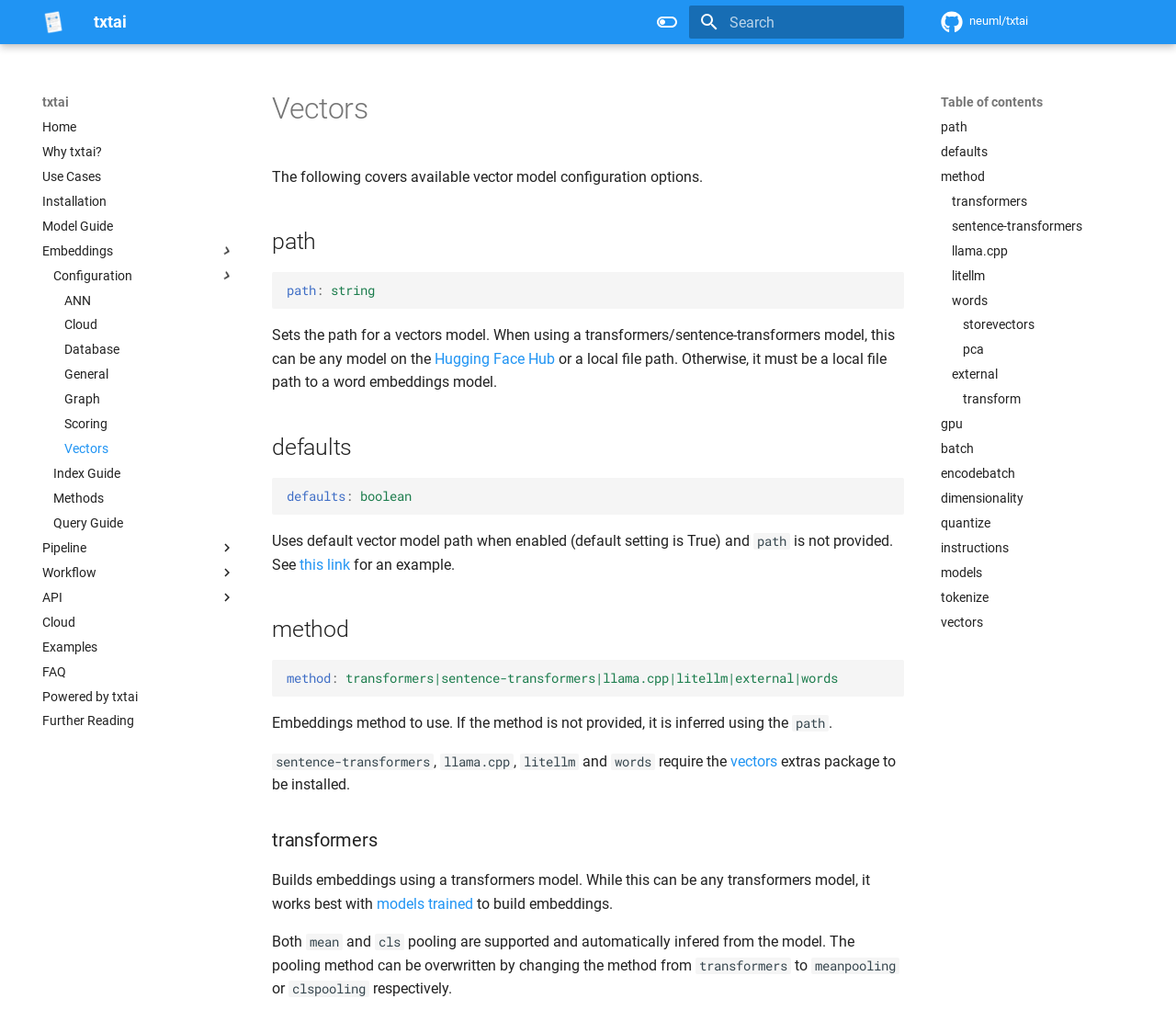Please find the bounding box coordinates of the element that must be clicked to perform the given instruction: "Clear search input". The coordinates should be four float numbers from 0 to 1, i.e., [left, top, right, bottom].

[0.745, 0.014, 0.759, 0.03]